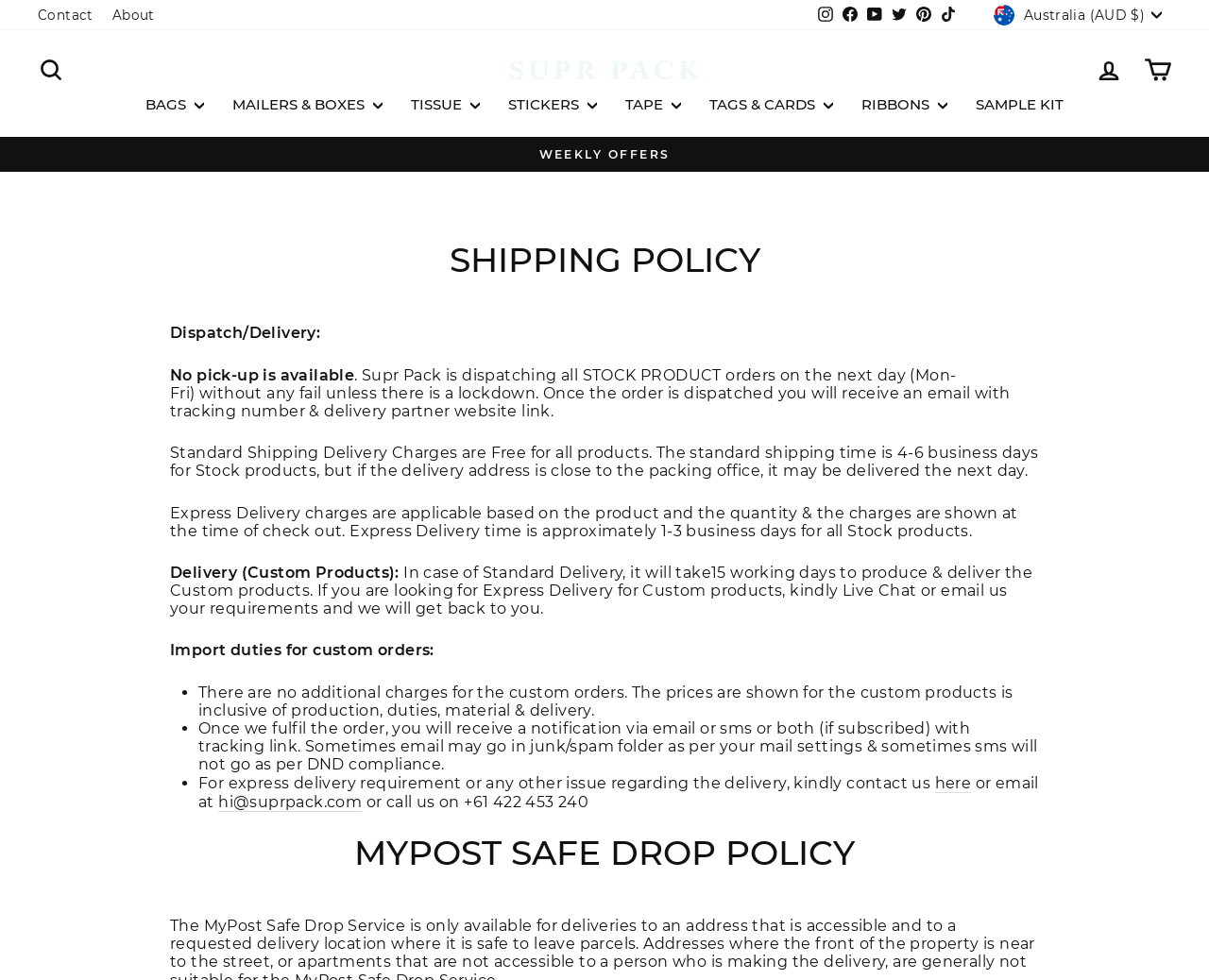Identify the bounding box coordinates of the clickable region to carry out the given instruction: "View custom tissue products".

[0.422, 0.062, 0.578, 0.081]